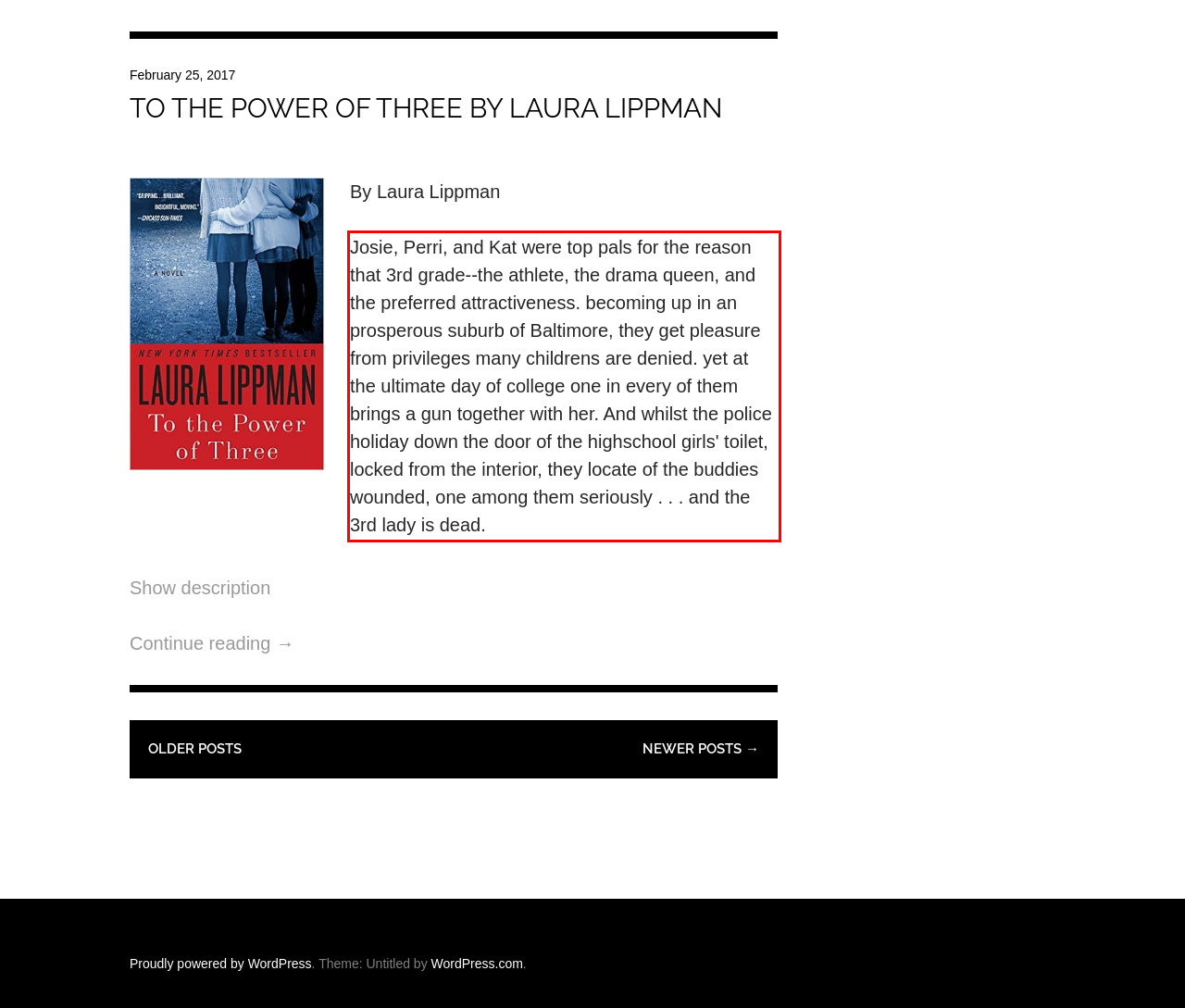Please examine the webpage screenshot and extract the text within the red bounding box using OCR.

Josie, Perri, and Kat were top pals for the reason that 3rd grade--the athlete, the drama queen, and the preferred attractiveness. becoming up in an prosperous suburb of Baltimore, they get pleasure from privileges many childrens are denied. yet at the ultimate day of college one in every of them brings a gun together with her. And whilst the police holiday down the door of the highschool girls' toilet, locked from the interior, they locate of the buddies wounded, one among them seriously . . . and the 3rd lady is dead.